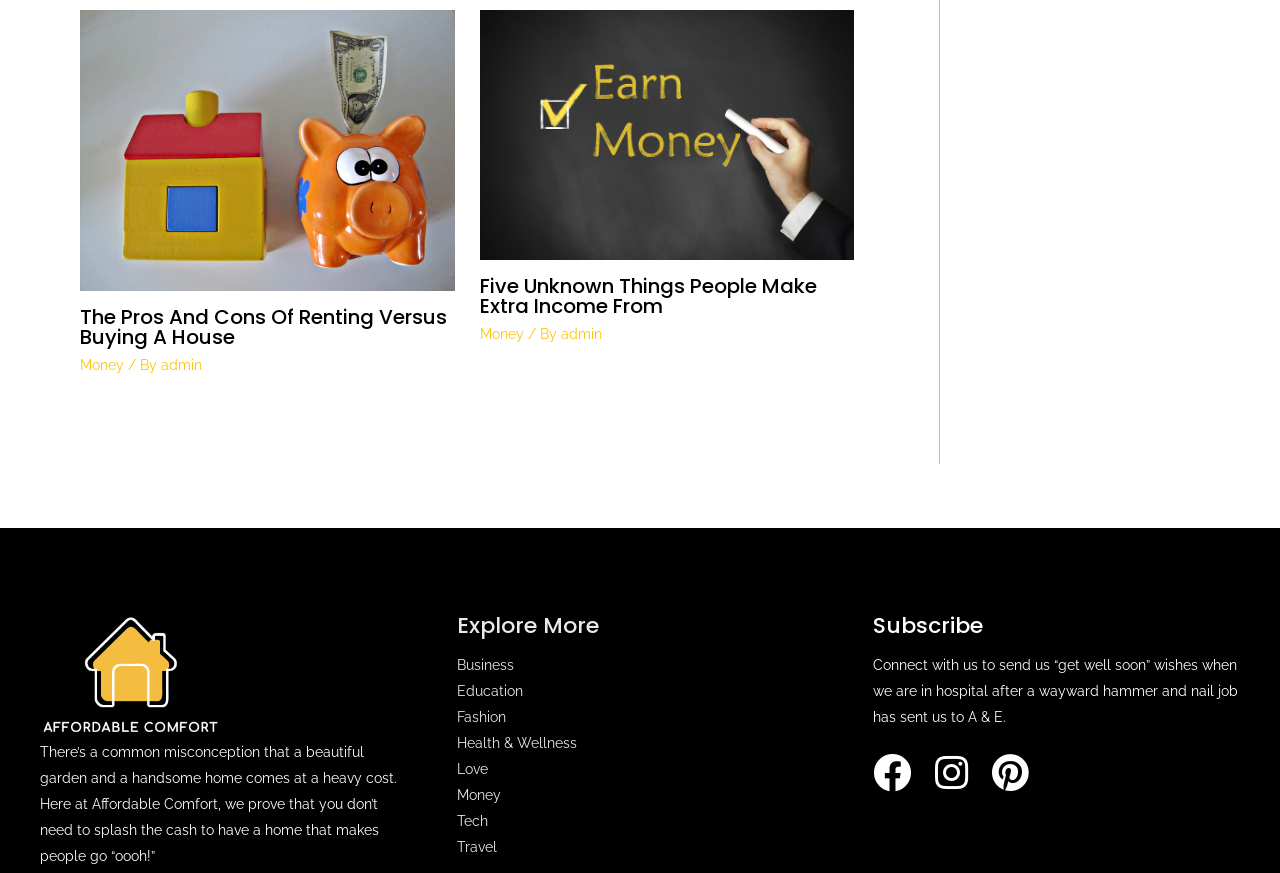Use the details in the image to answer the question thoroughly: 
What is the topic of the first article?

The first article is about 'The Pros And Cons Of Renting Versus Buying A House' as indicated by the heading and link text.